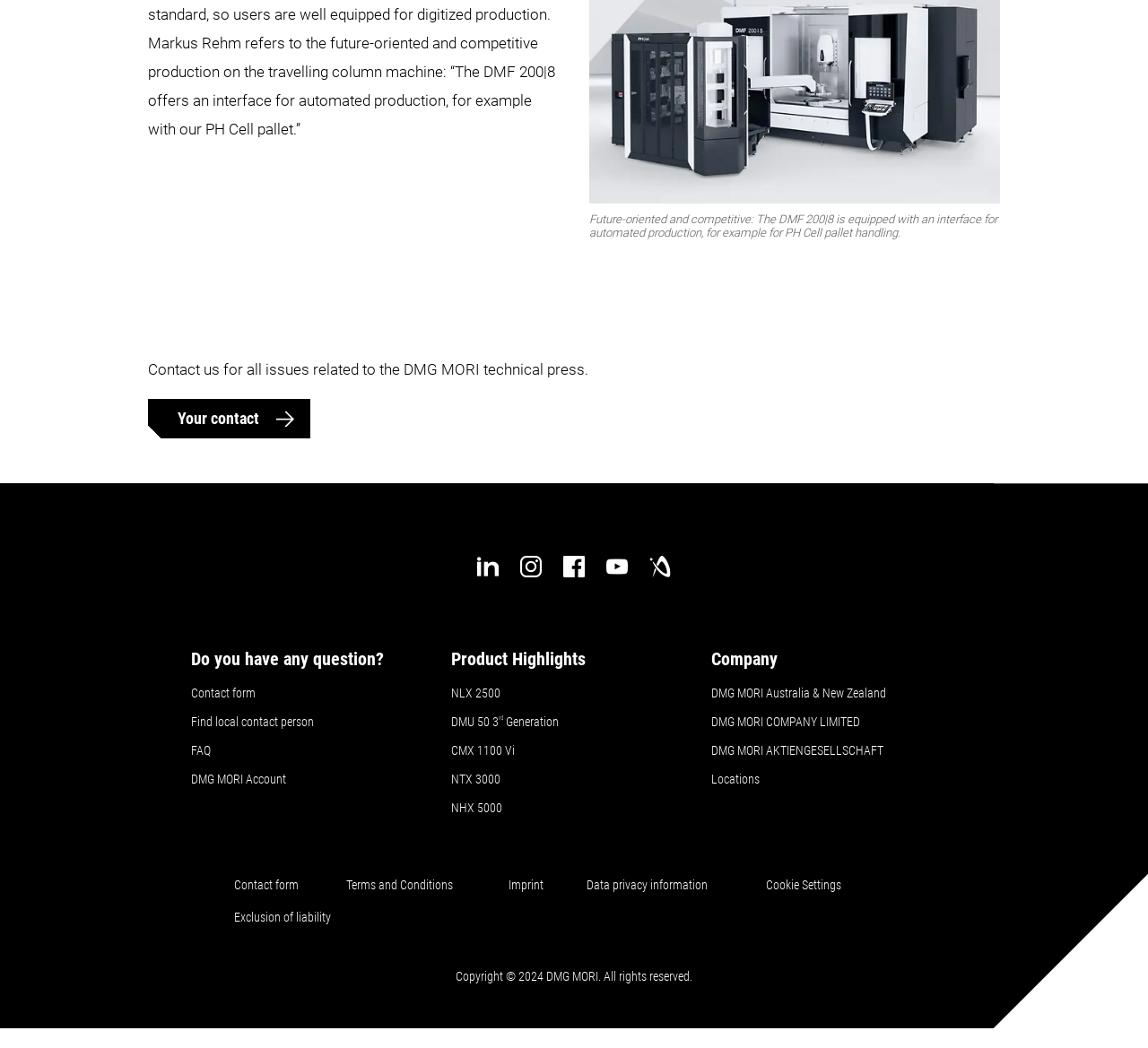Determine the bounding box coordinates for the region that must be clicked to execute the following instruction: "Get in touch with a local contact person".

[0.166, 0.682, 0.273, 0.695]